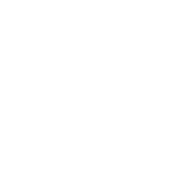Break down the image into a detailed narrative.

The image showcases a decorative backdrop ideal for photography, specifically designed with a flower wall theme. This backdrop is likely intended for use in weddings, events, or professional photo sessions, enhancing the aesthetic appeal of the setting. The link associated with this image suggests that it is part of a collection focused on "Flower Wall Photography Backdrop," catering to photographers and event planners looking to create visually stunning environments. Its design emphasizes vibrant floral arrangements that can significantly enhance the overall ambiance of any occasion.